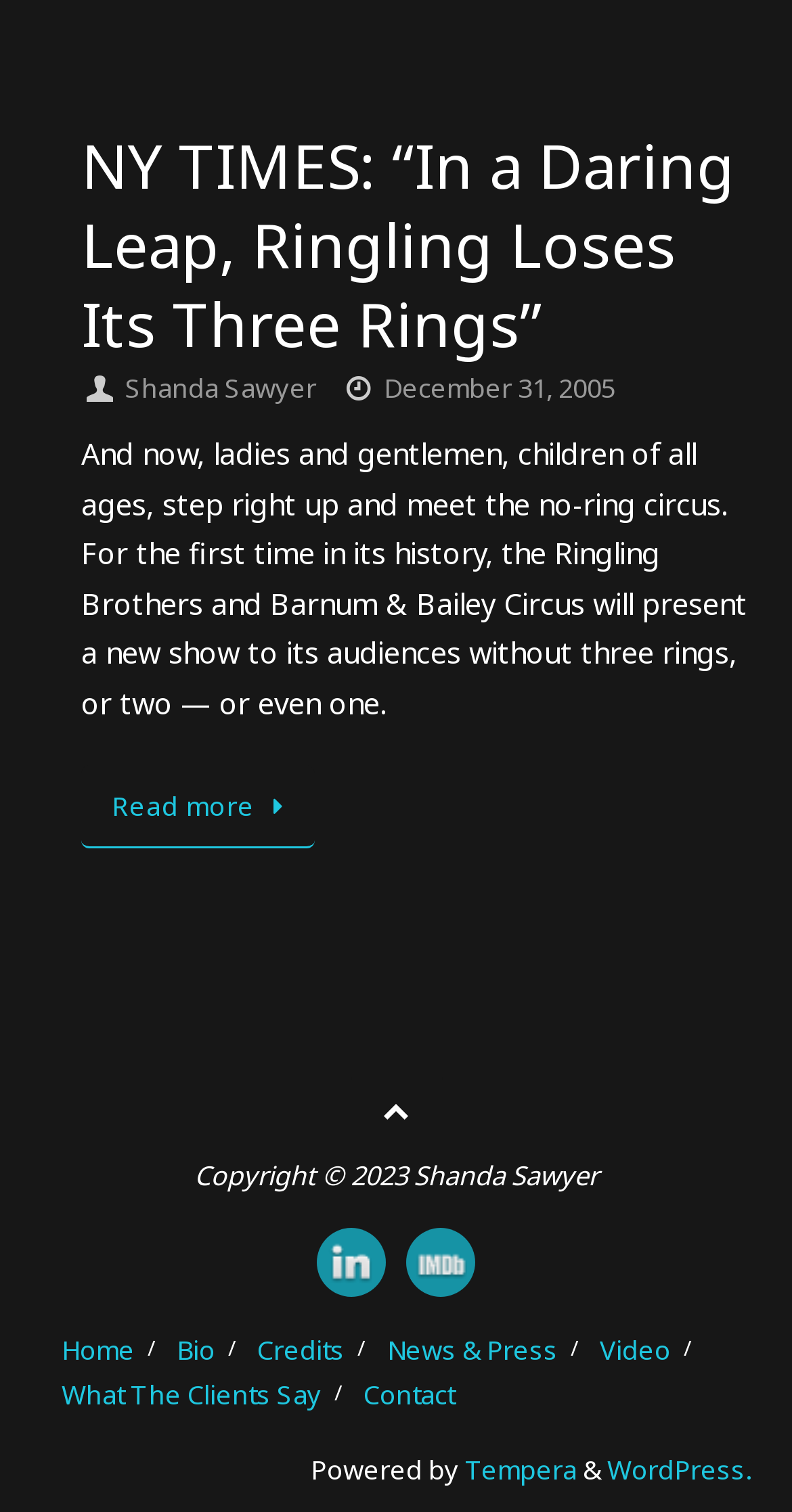Find the bounding box coordinates of the clickable element required to execute the following instruction: "Read the article". Provide the coordinates as four float numbers between 0 and 1, i.e., [left, top, right, bottom].

[0.103, 0.506, 0.396, 0.561]